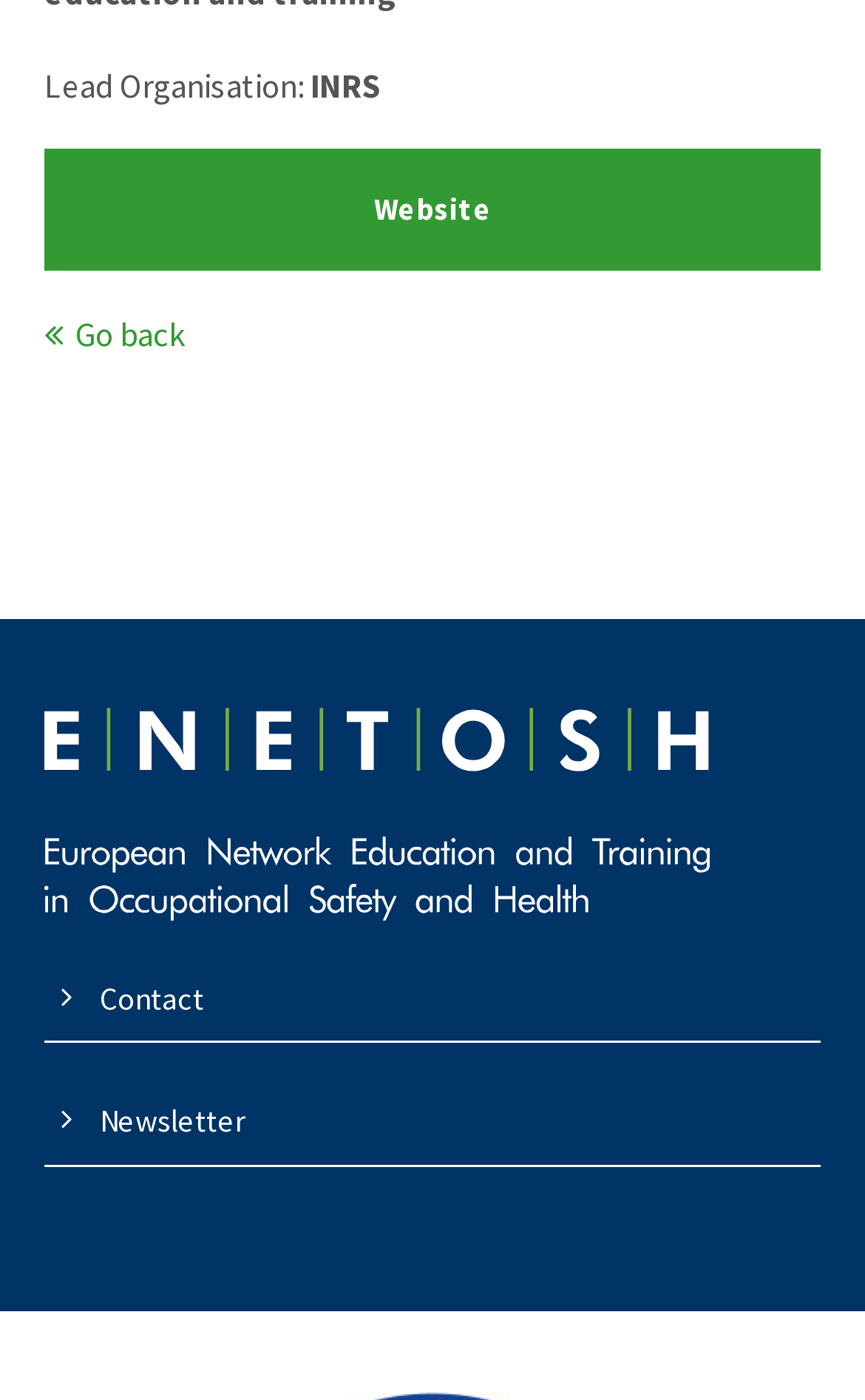Can you give a detailed response to the following question using the information from the image? What is the lead organisation?

The lead organisation can be found in the top section of the webpage, where it is labeled as 'Lead Organisation:' and the text 'INRS' is provided next to it.